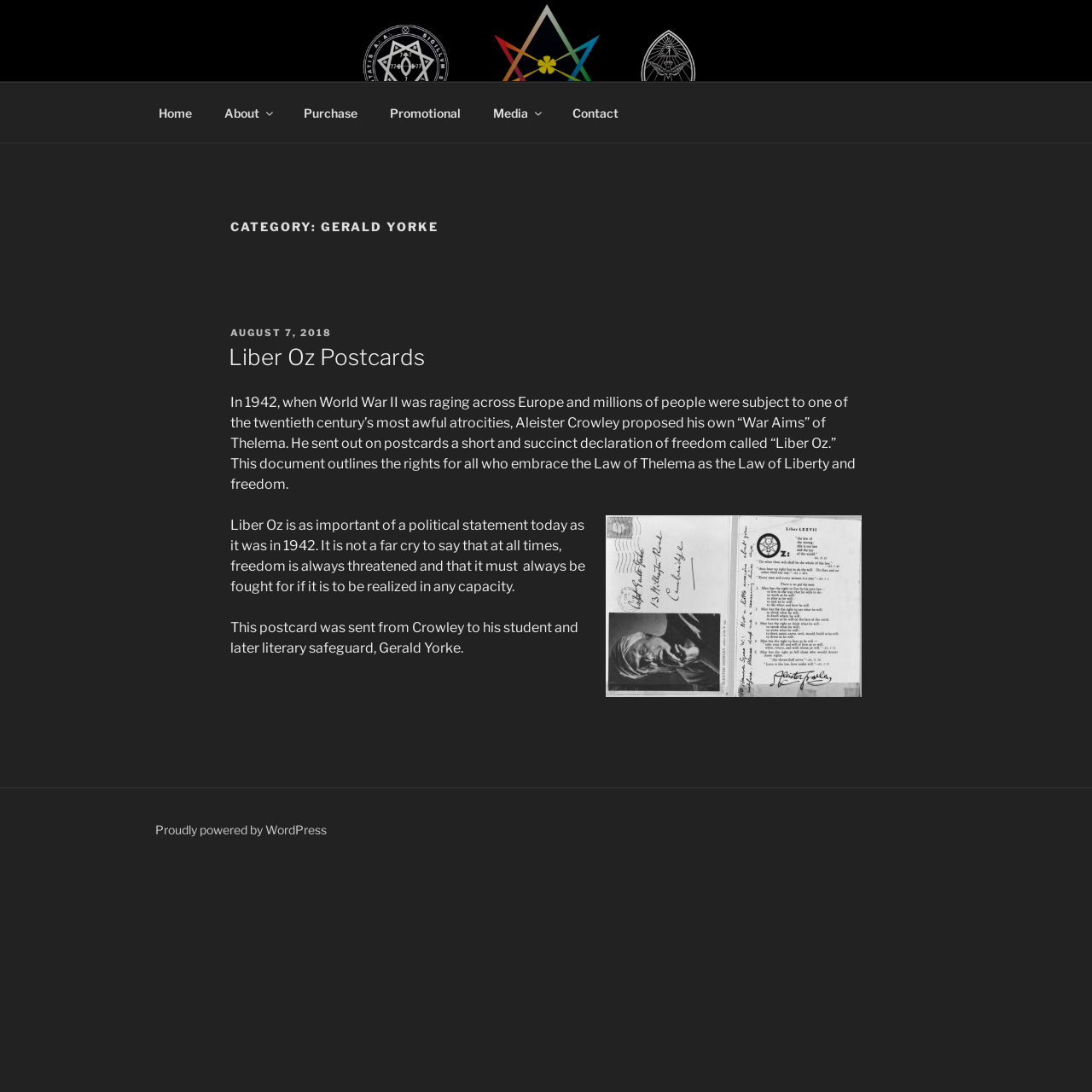Based on what you see in the screenshot, provide a thorough answer to this question: What is the purpose of Liber Oz?

According to the text, Liber Oz is a short and succinct declaration of freedom called, outlining the rights for all who embrace the Law of Thelema as the Law of Liberty and freedom.